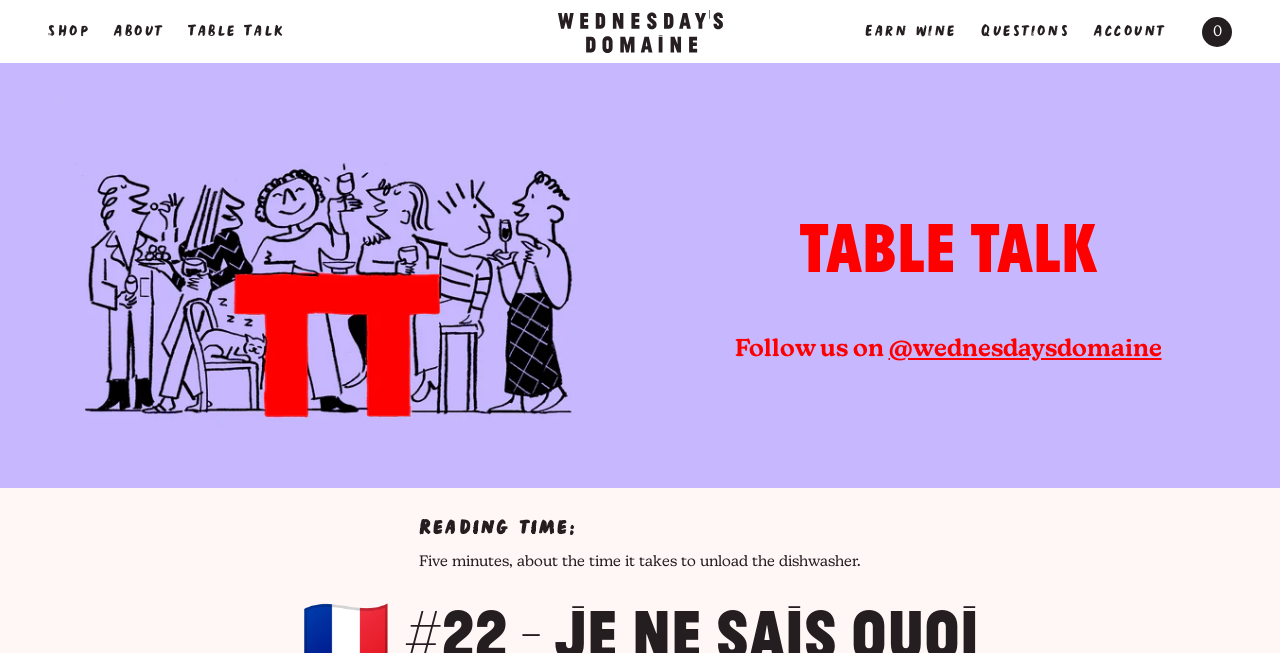Please specify the bounding box coordinates in the format (top-left x, top-left y, bottom-right x, bottom-right y), with values ranging from 0 to 1. Identify the bounding box for the UI component described as follows: Newsletter Articles

None